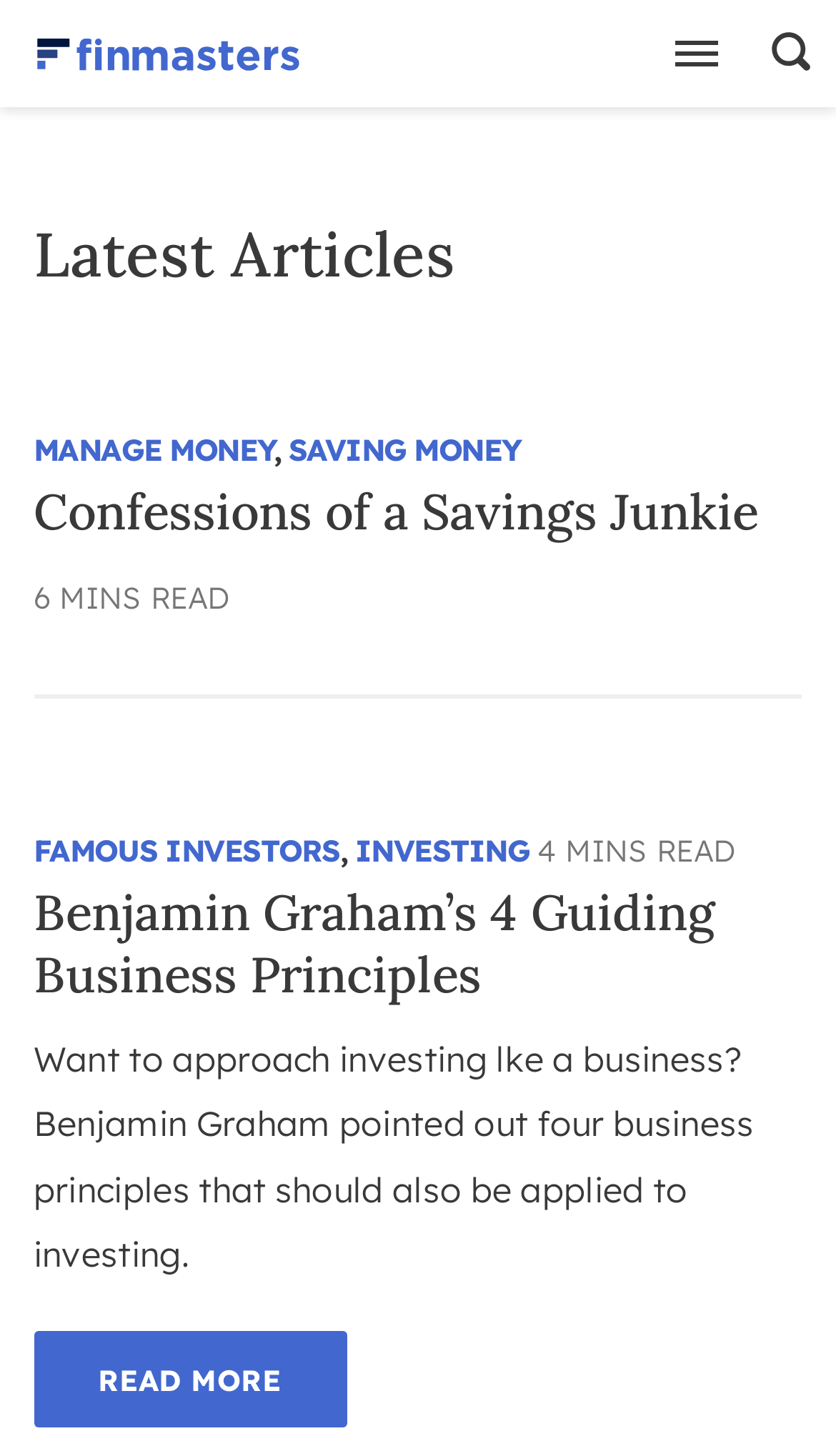Identify the coordinates of the bounding box for the element that must be clicked to accomplish the instruction: "Browse the article 'Benjamin Graham’s 4 Guiding Business Principles'".

[0.04, 0.605, 0.855, 0.69]